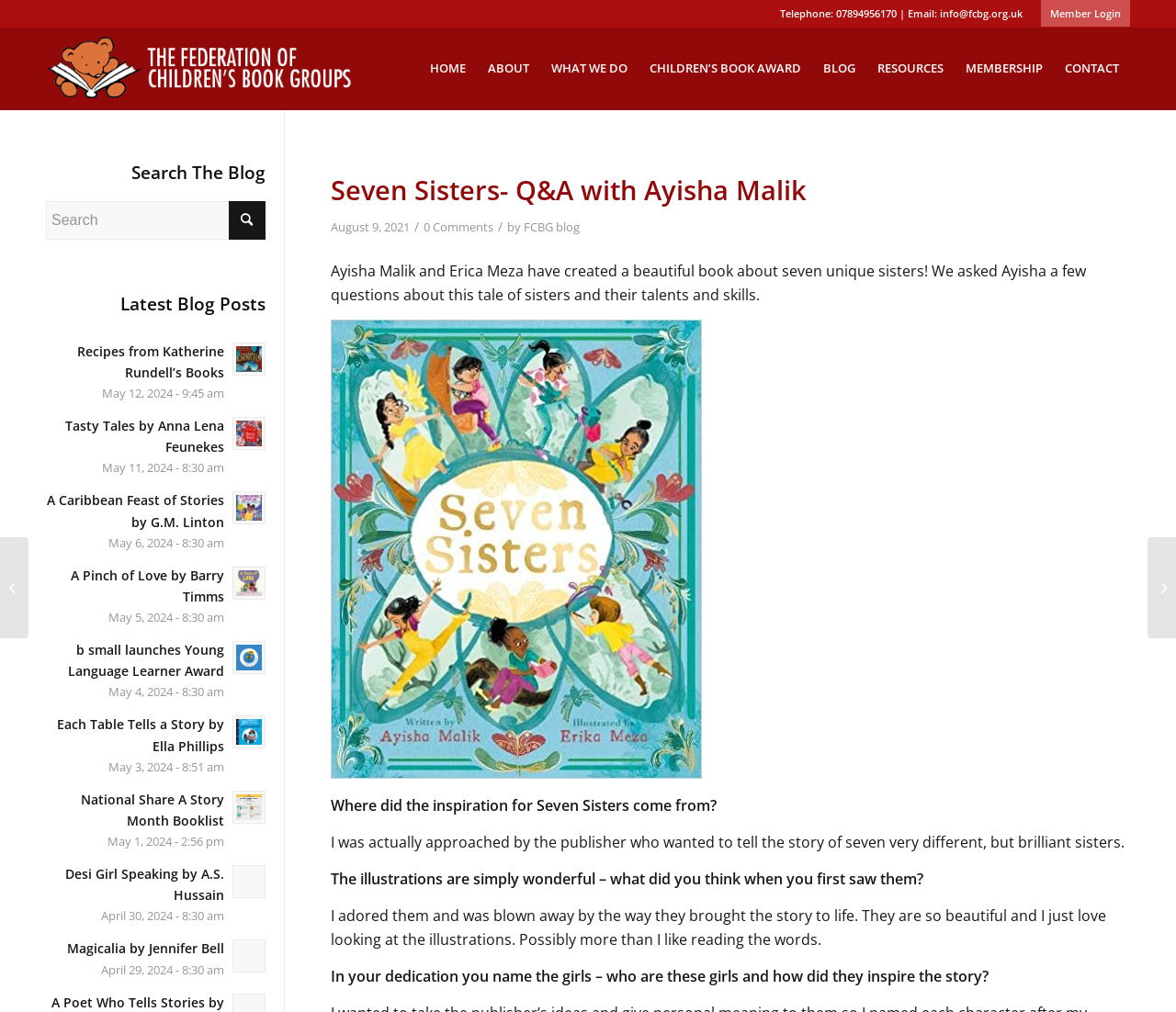Show the bounding box coordinates for the HTML element described as: "Children’s Book Award".

[0.543, 0.029, 0.691, 0.106]